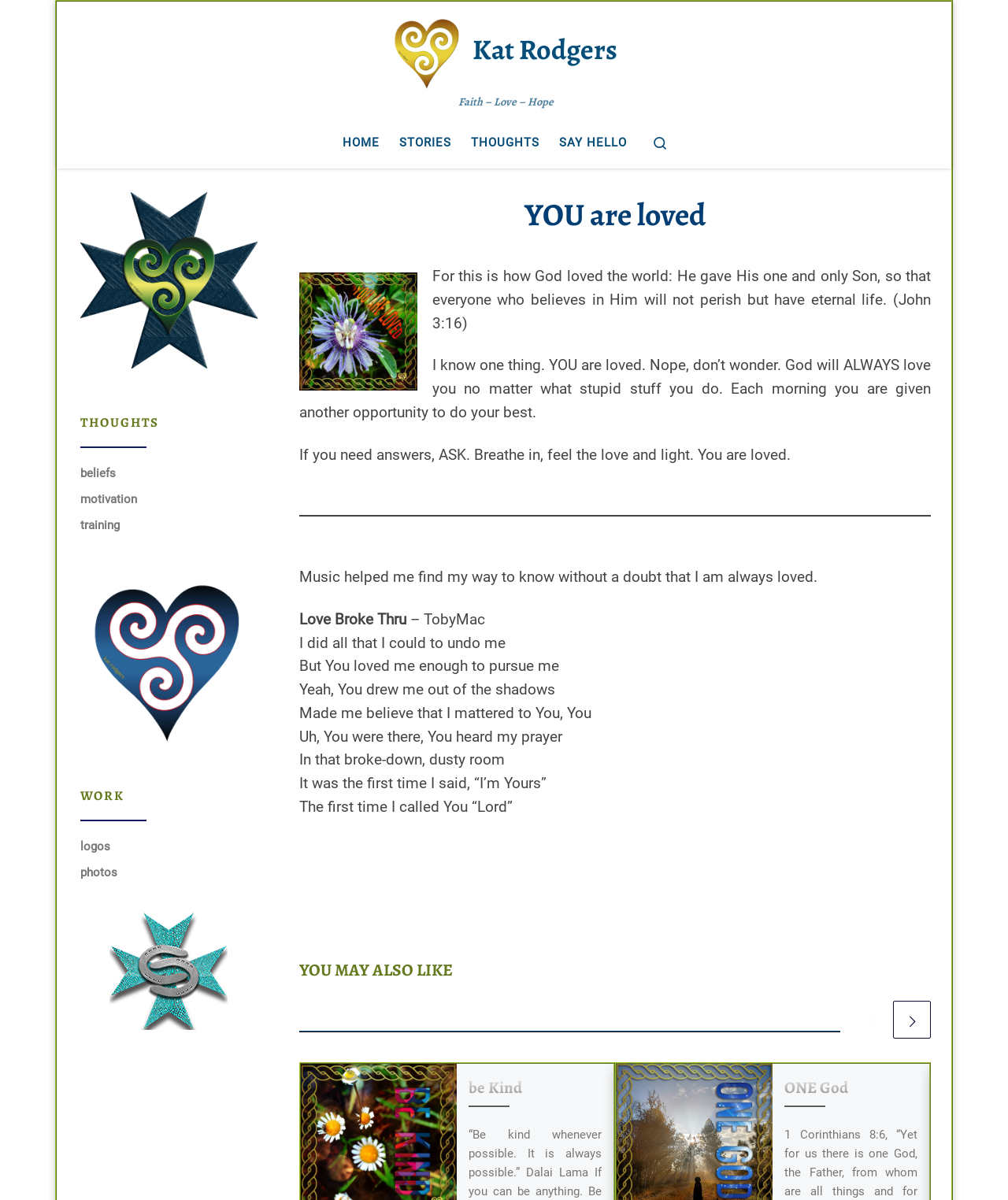What is the title of the section below the main content?
Provide an in-depth and detailed answer to the question.

The section below the main content has a heading that says 'YOU MAY ALSO LIKE', which suggests that it contains related or recommended content.